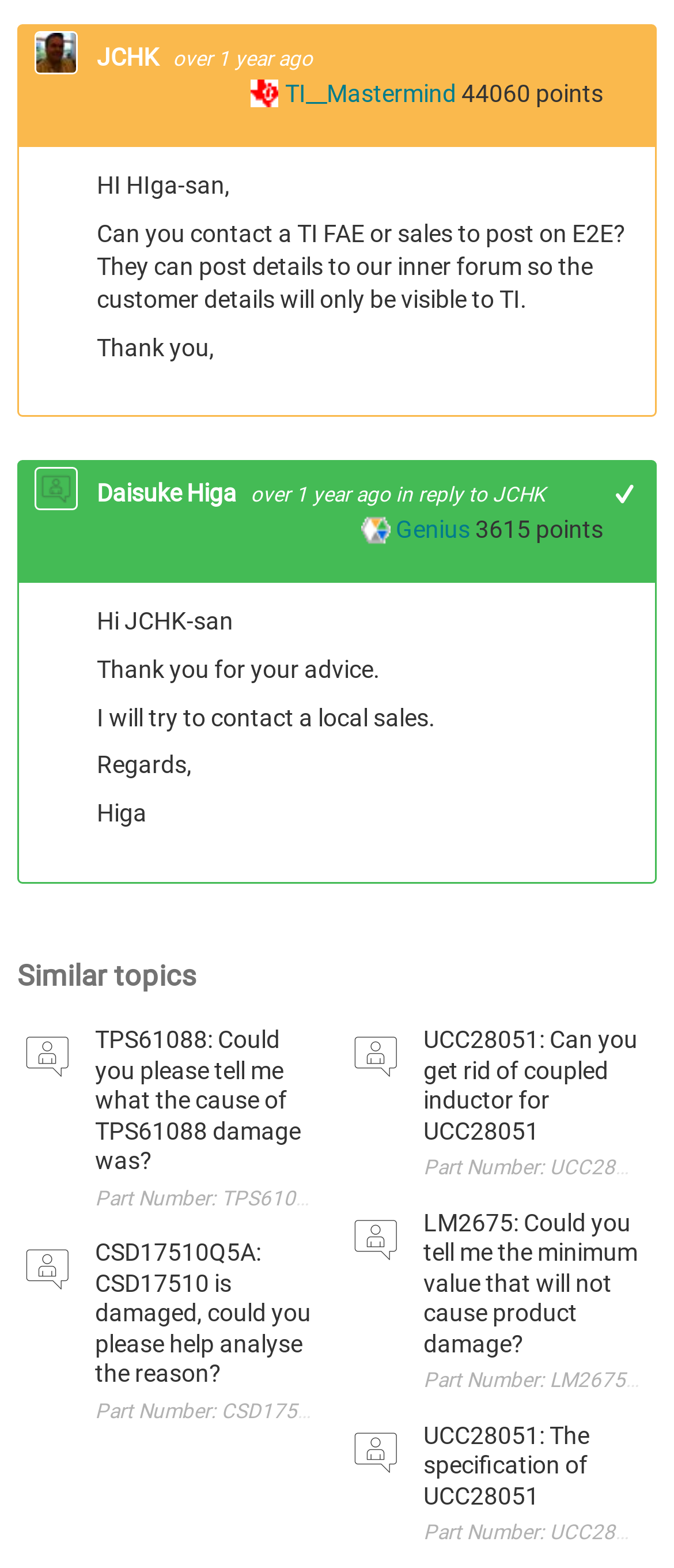Please give the bounding box coordinates of the area that should be clicked to fulfill the following instruction: "Contact TI FAE or sales". The coordinates should be in the format of four float numbers from 0 to 1, i.e., [left, top, right, bottom].

[0.144, 0.14, 0.928, 0.199]